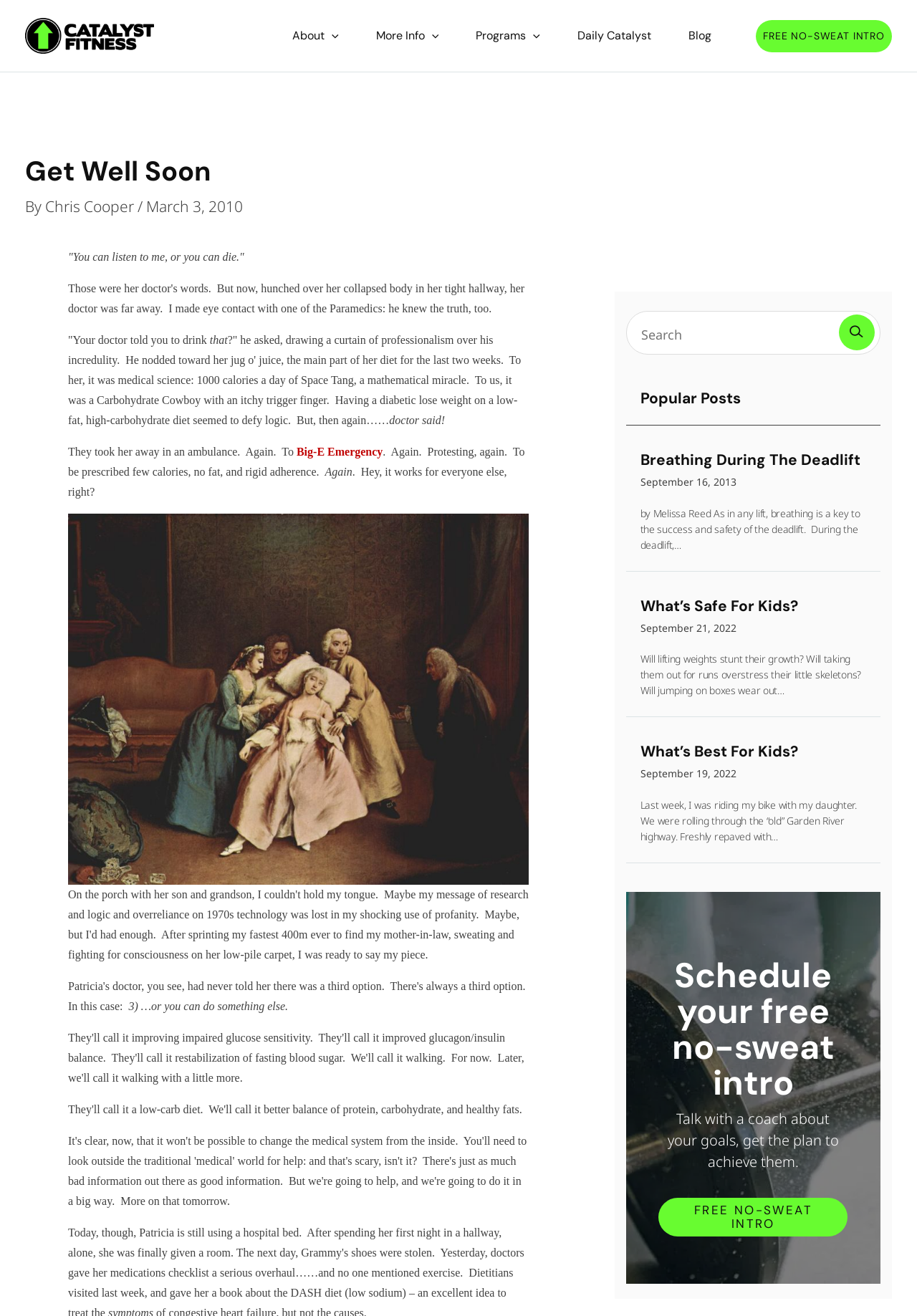Provide the bounding box coordinates of the section that needs to be clicked to accomplish the following instruction: "Search for something."

[0.682, 0.236, 0.96, 0.269]